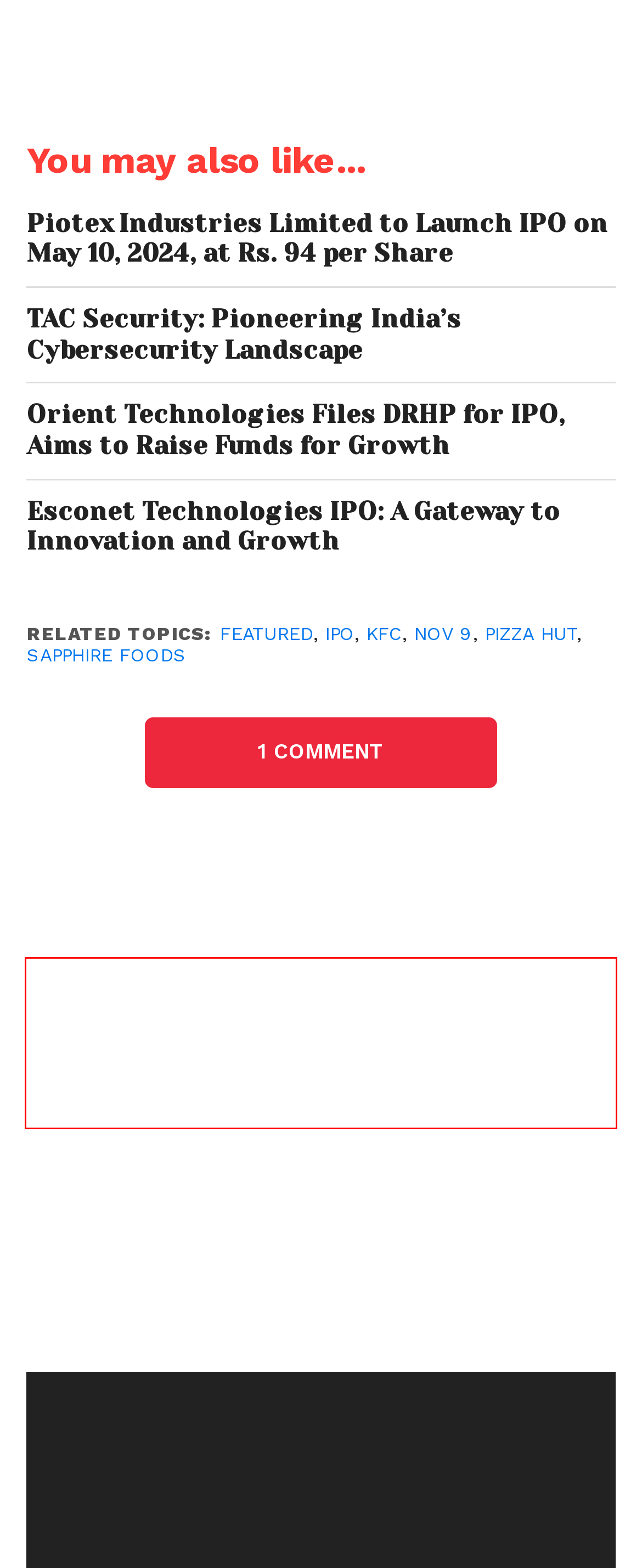Please perform OCR on the UI element surrounded by the red bounding box in the given webpage screenshot and extract its text content.

Devyani International, which is the other franchisee of Yum! Brands in India, operates 297 Pizza Hut stores and 264 KFC stores. It launched its Rs 1,838-crore IPO in August.